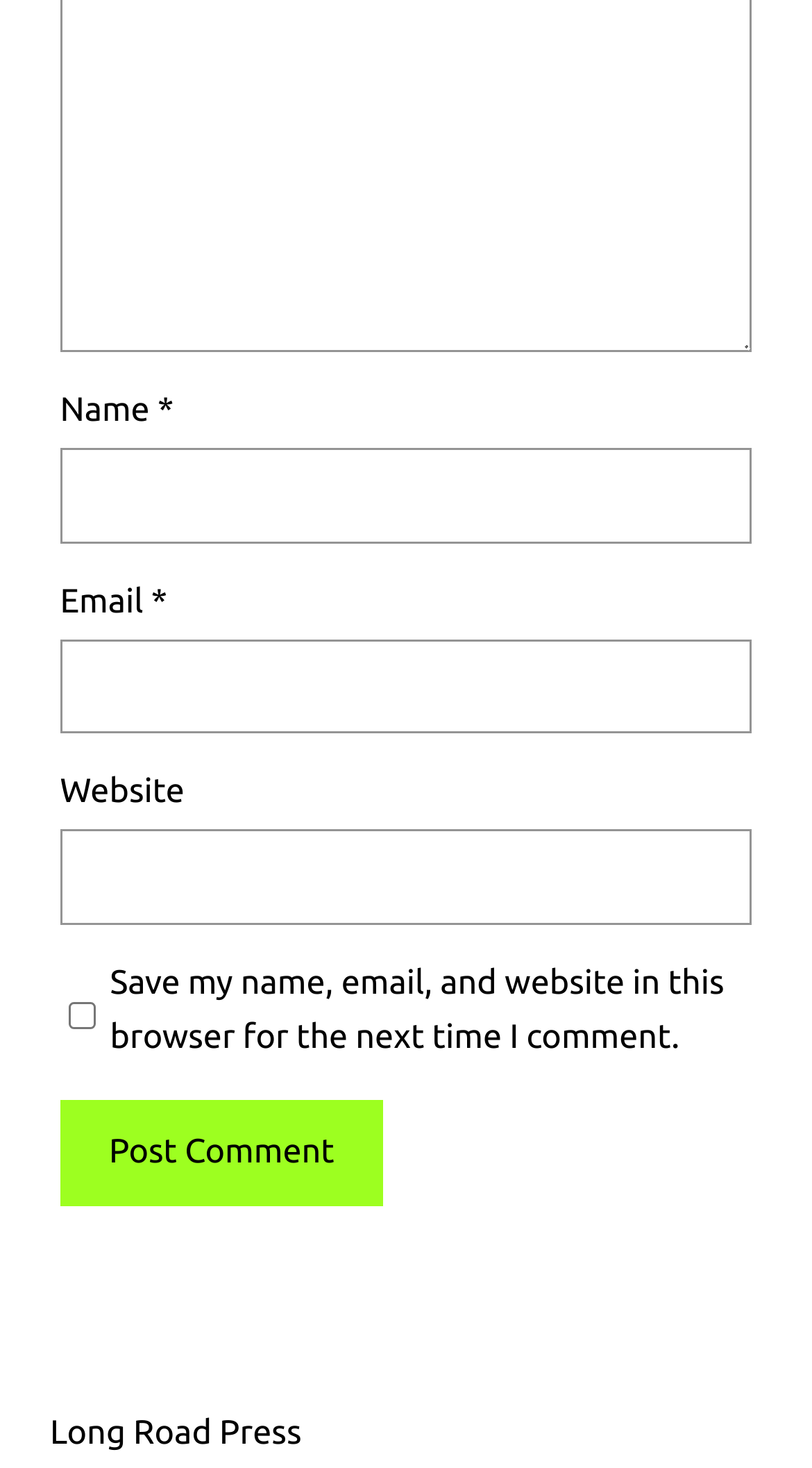Please answer the following question using a single word or phrase: 
What is the purpose of the checkbox in the comment form?

Save comment info